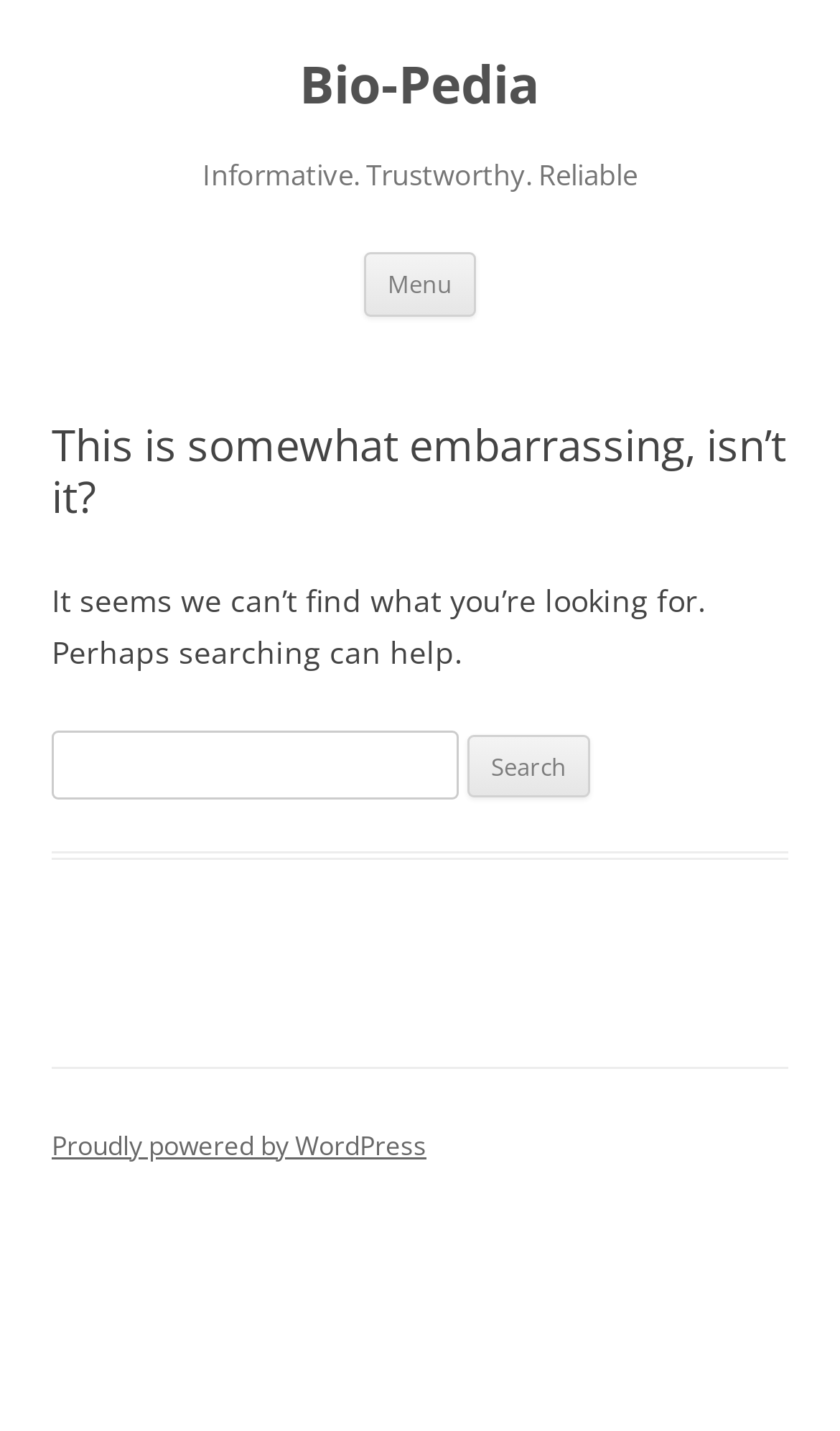What is the current status of the page?
Please answer the question as detailed as possible based on the image.

The current status of the page is indicated by the header element that reads 'This is somewhat embarrassing, isn’t it?' and the text 'It seems we can’t find what you’re looking for. Perhaps searching can help.', which suggests that the page was not found.